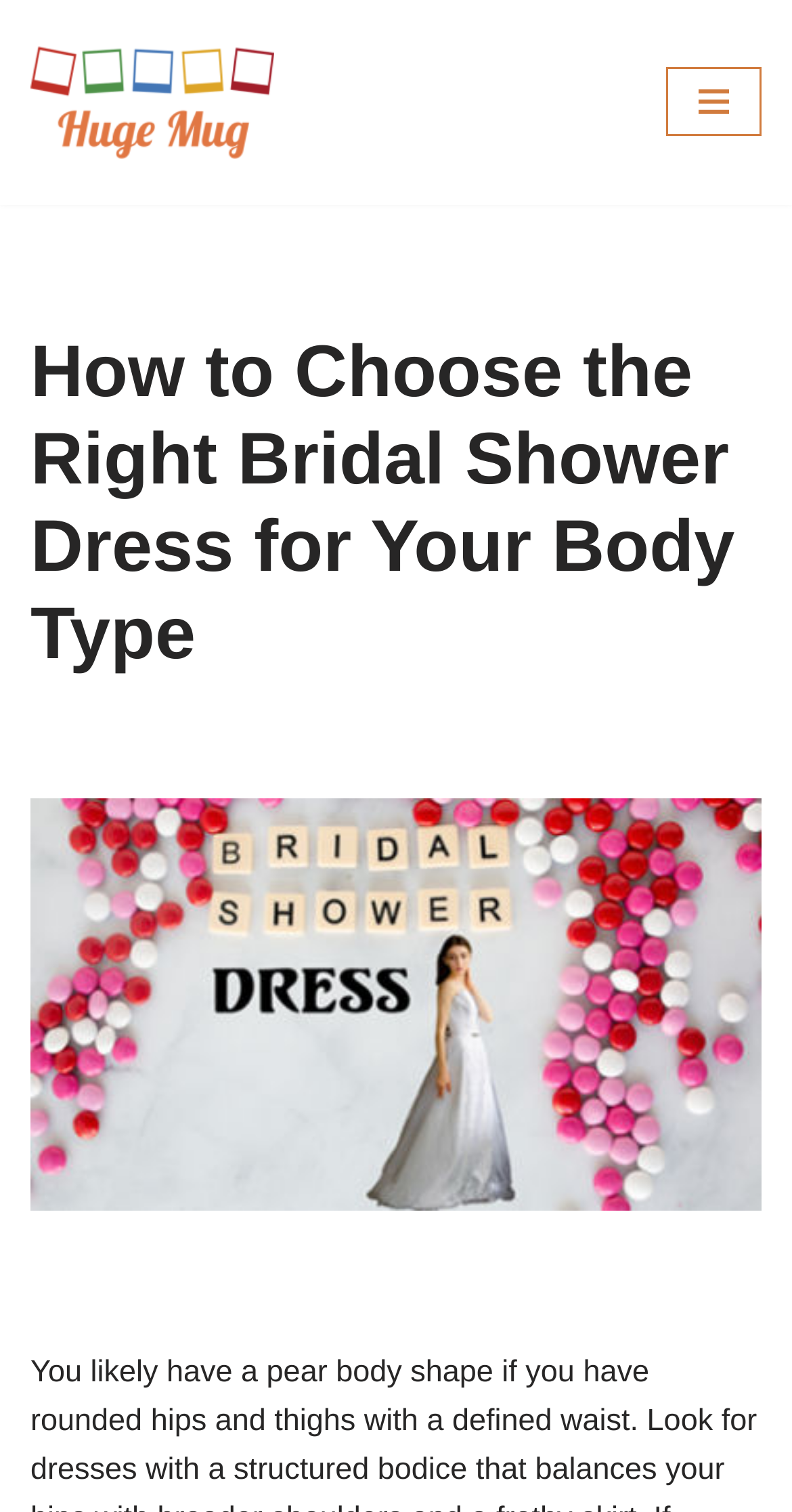Locate the bounding box coordinates of the UI element described by: "Skip to content". The bounding box coordinates should consist of four float numbers between 0 and 1, i.e., [left, top, right, bottom].

[0.0, 0.043, 0.077, 0.07]